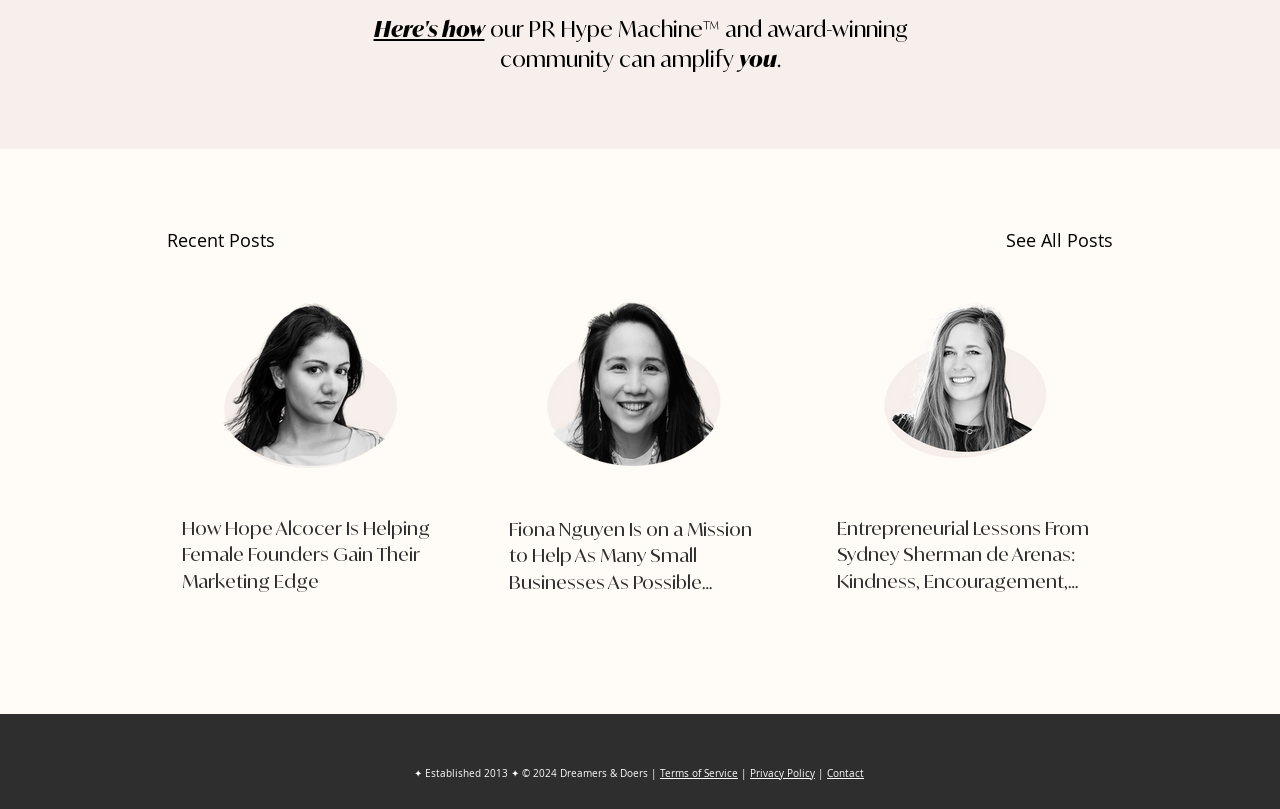What is the name of the community mentioned?
Refer to the image and offer an in-depth and detailed answer to the question.

The community name is mentioned in the footer section of the webpage, specifically in the copyright information '✦ Established 2013 ✦ © 2024 Dreamers & Doers'.